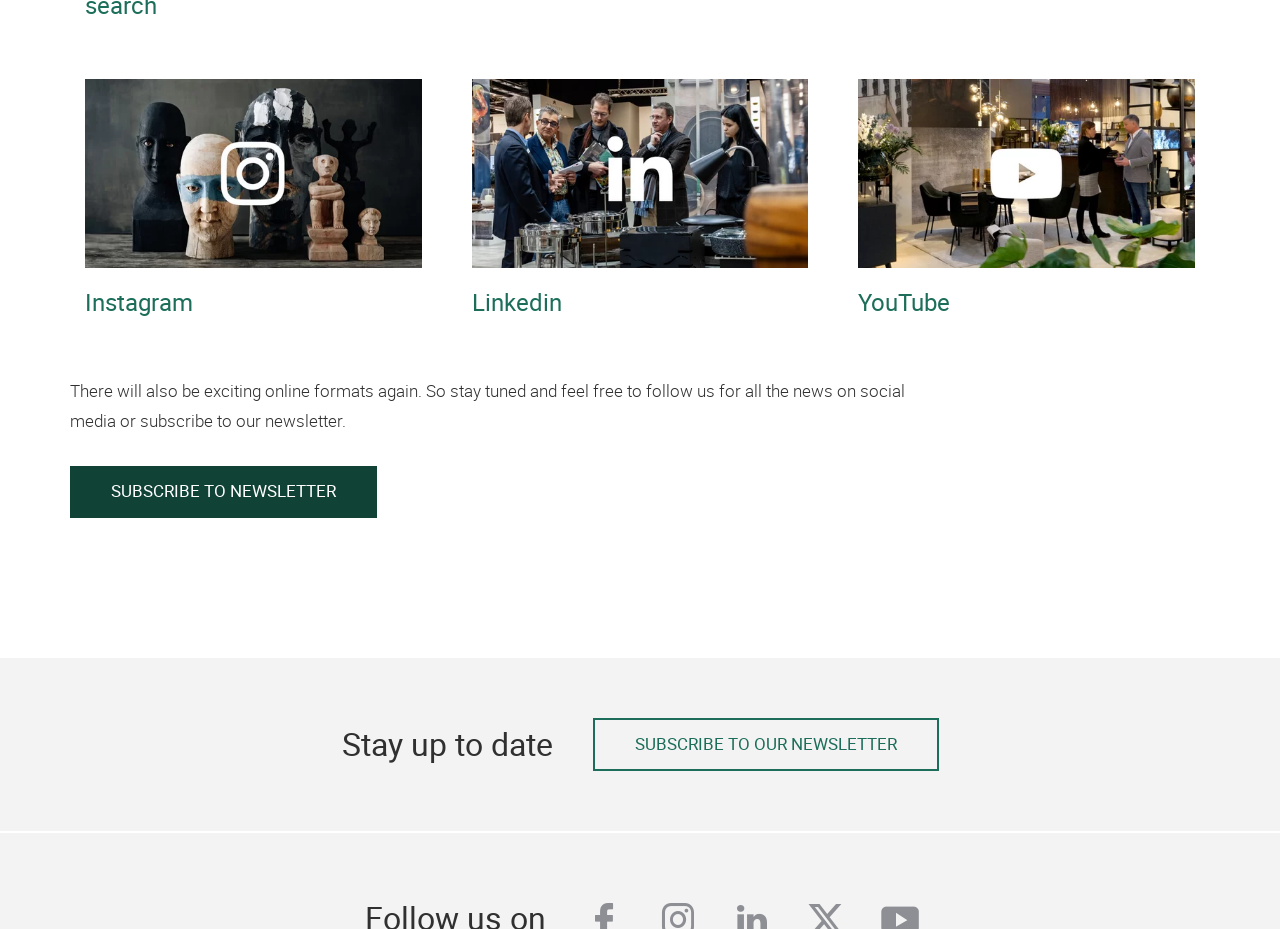Provide the bounding box coordinates for the specified HTML element described in this description: "name="submit" value="Post Comment"". The coordinates should be four float numbers ranging from 0 to 1, in the format [left, top, right, bottom].

None